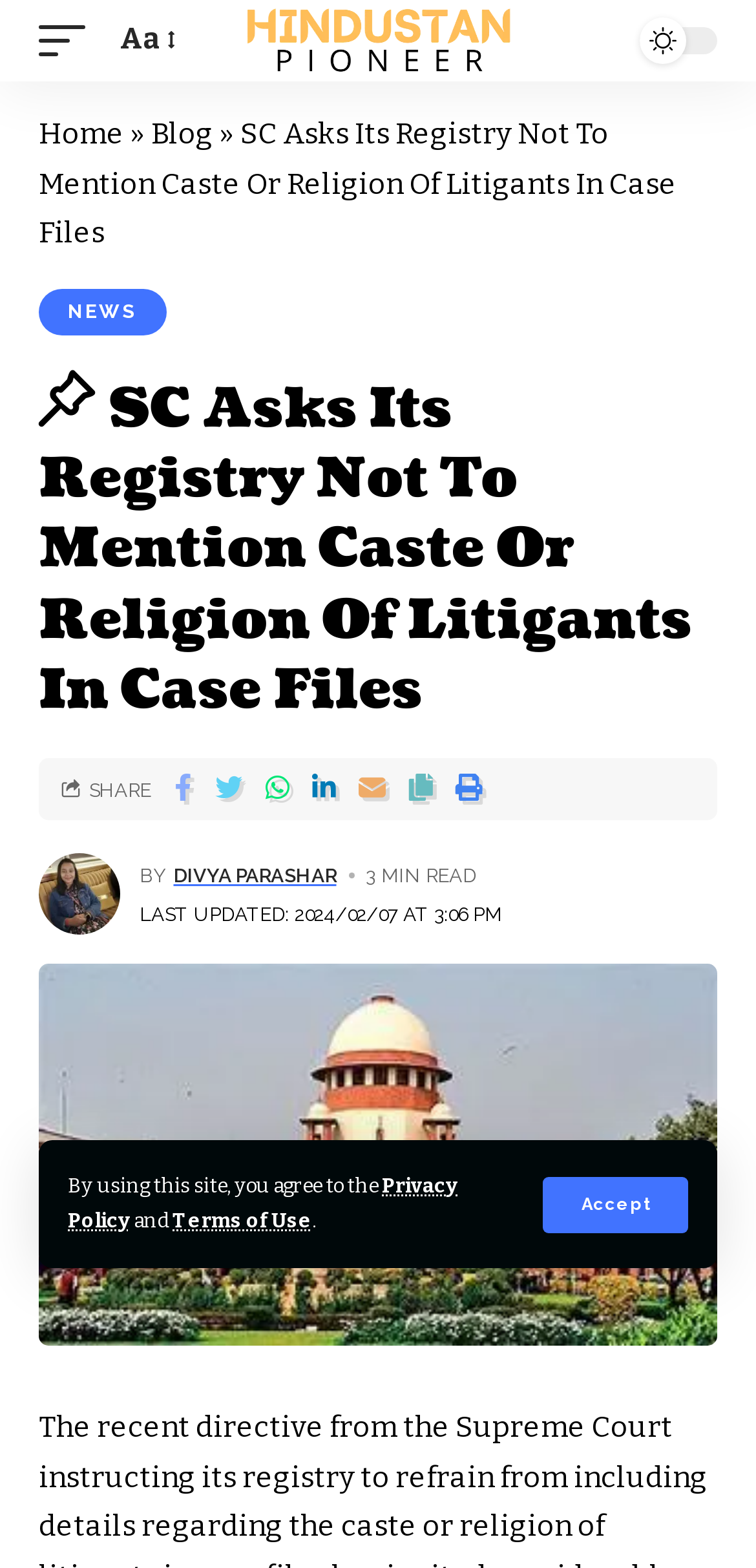Carefully examine the image and provide an in-depth answer to the question: What is the name of the website?

I determined the answer by looking at the top-left corner of the webpage, where the website's logo and name 'Hindustan Pioneer' are displayed.